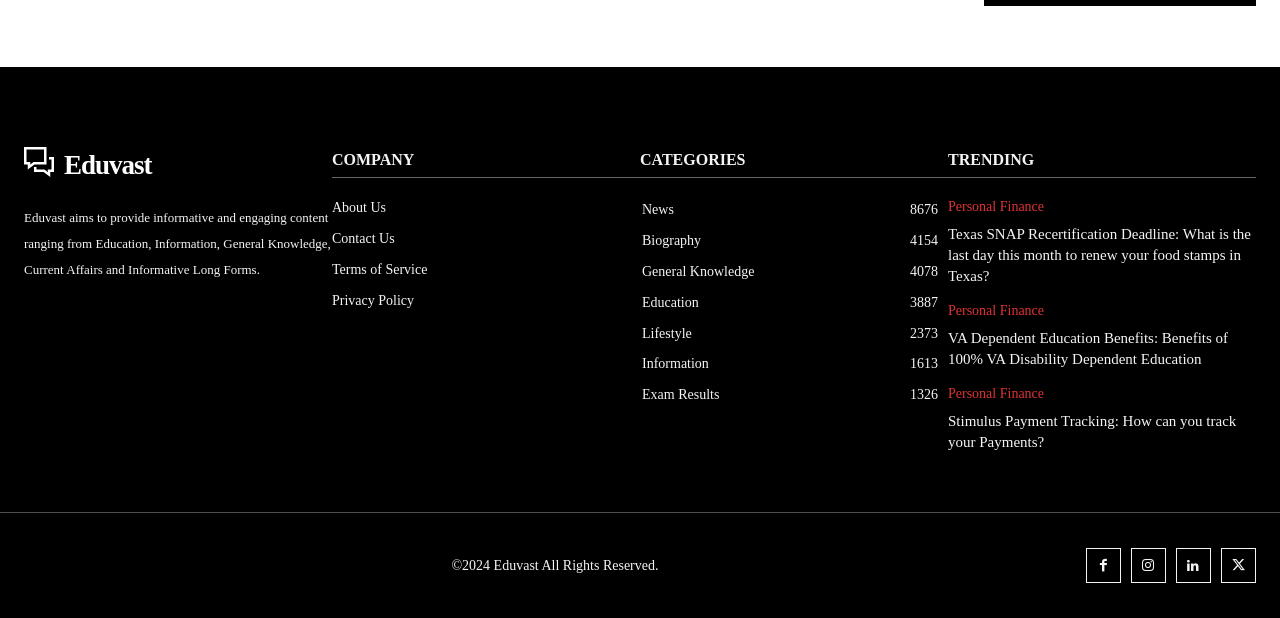Find and provide the bounding box coordinates for the UI element described here: "Terms of Service". The coordinates should be given as four float numbers between 0 and 1: [left, top, right, bottom].

[0.259, 0.413, 0.5, 0.462]